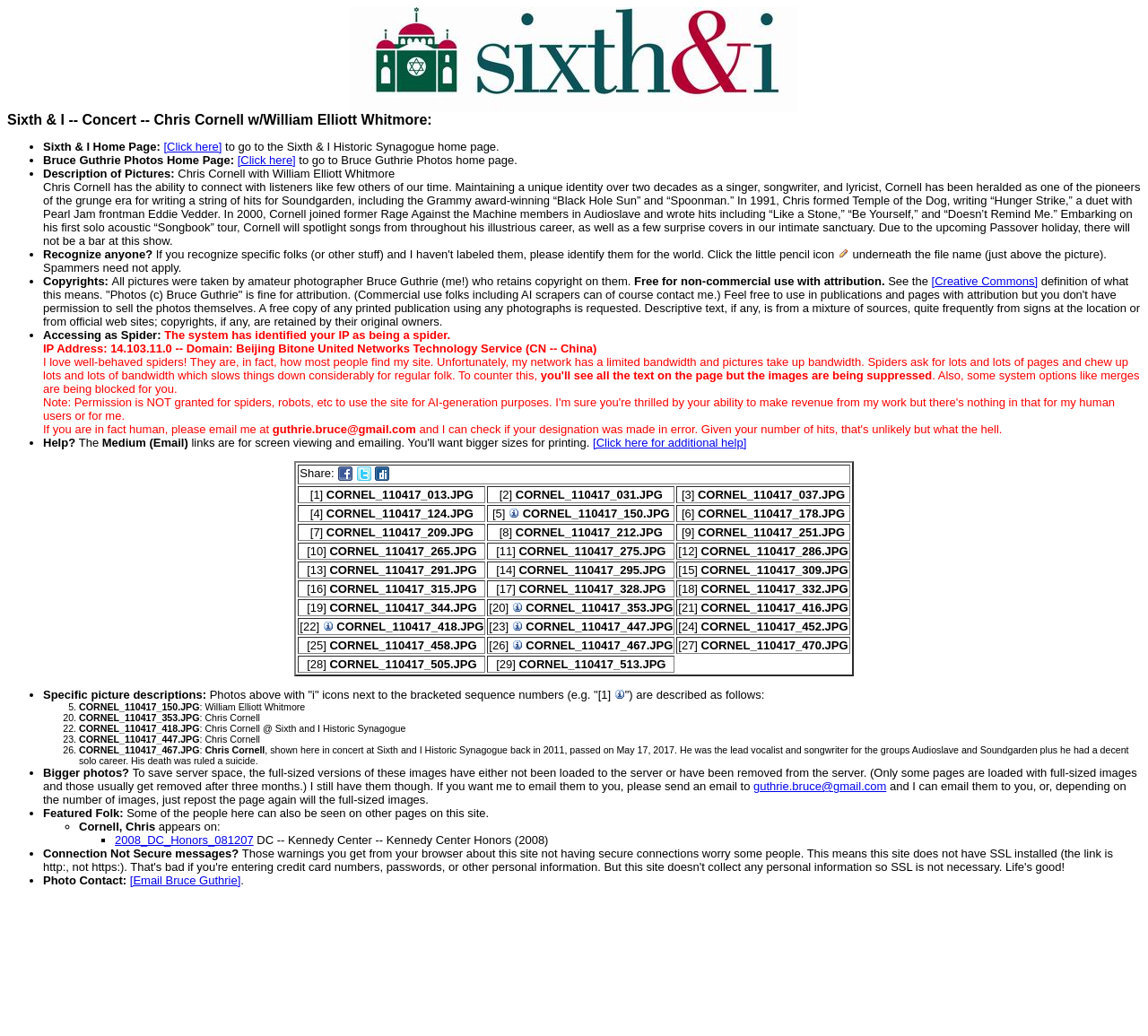How many photos are displayed on the webpage?
Observe the image and answer the question with a one-word or short phrase response.

22